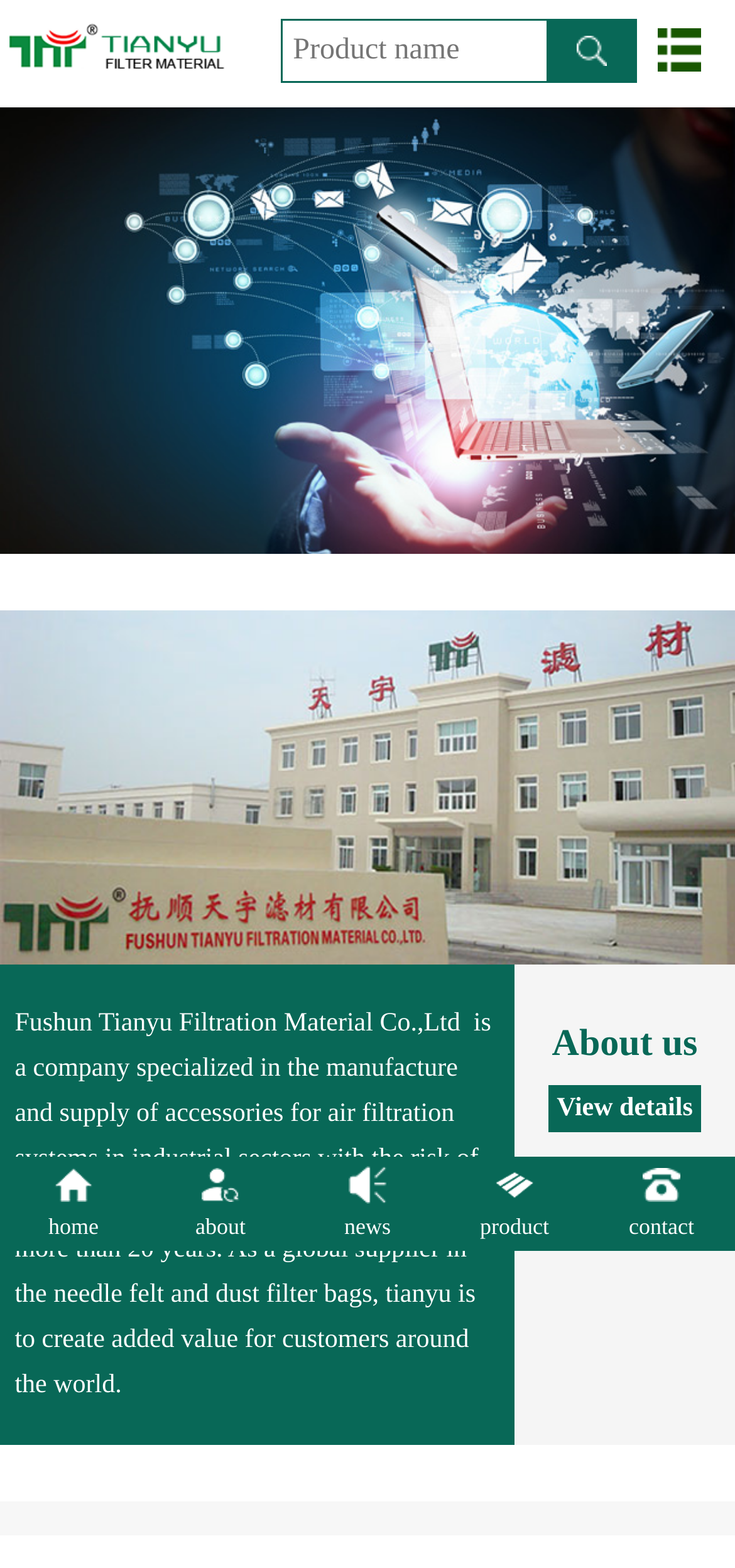Please find the bounding box coordinates of the clickable region needed to complete the following instruction: "Learn more about the company". The bounding box coordinates must consist of four float numbers between 0 and 1, i.e., [left, top, right, bottom].

[0.7, 0.653, 1.0, 0.68]